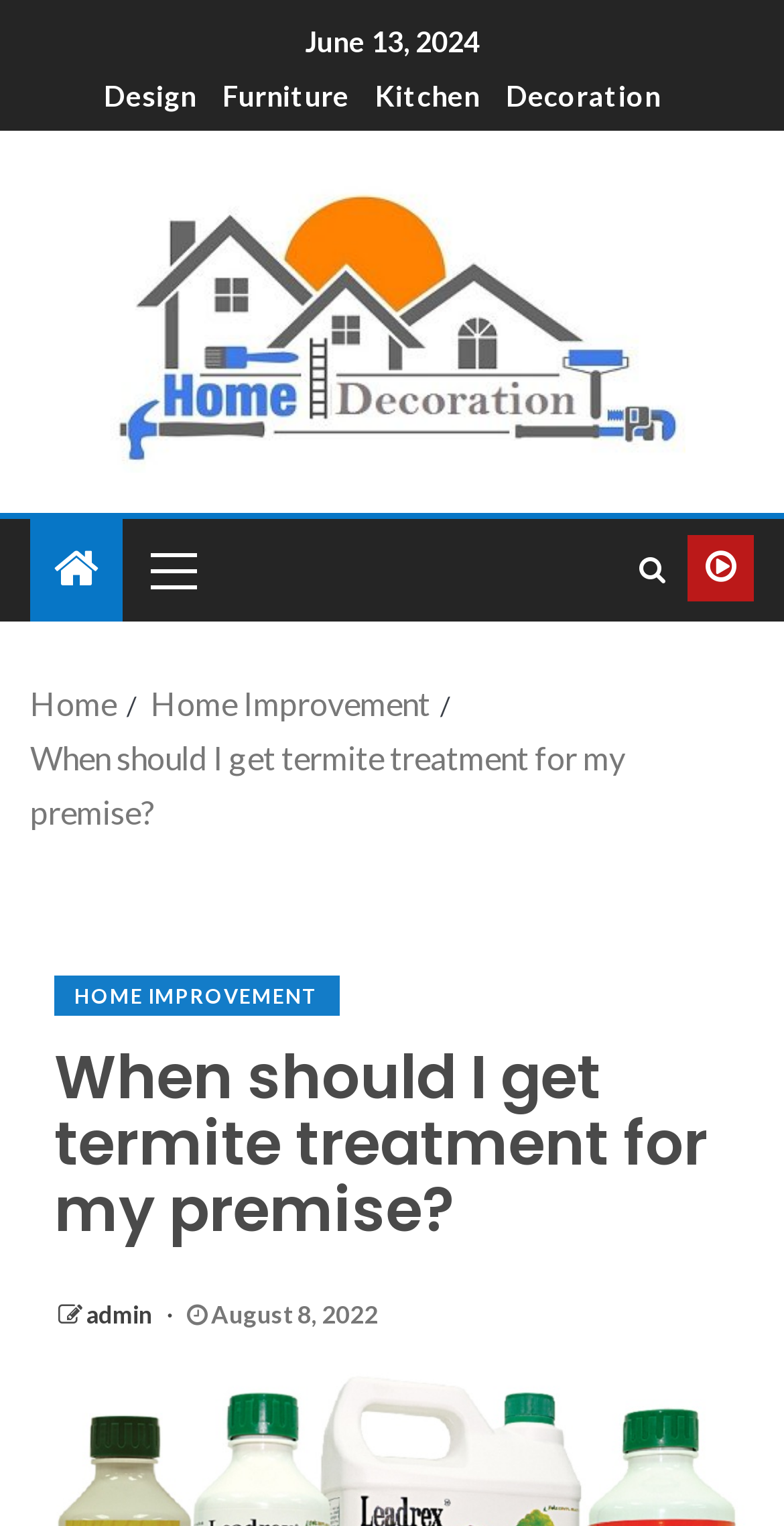Give a one-word or one-phrase response to the question: 
What is the category of the link 'Design'?

Furniture